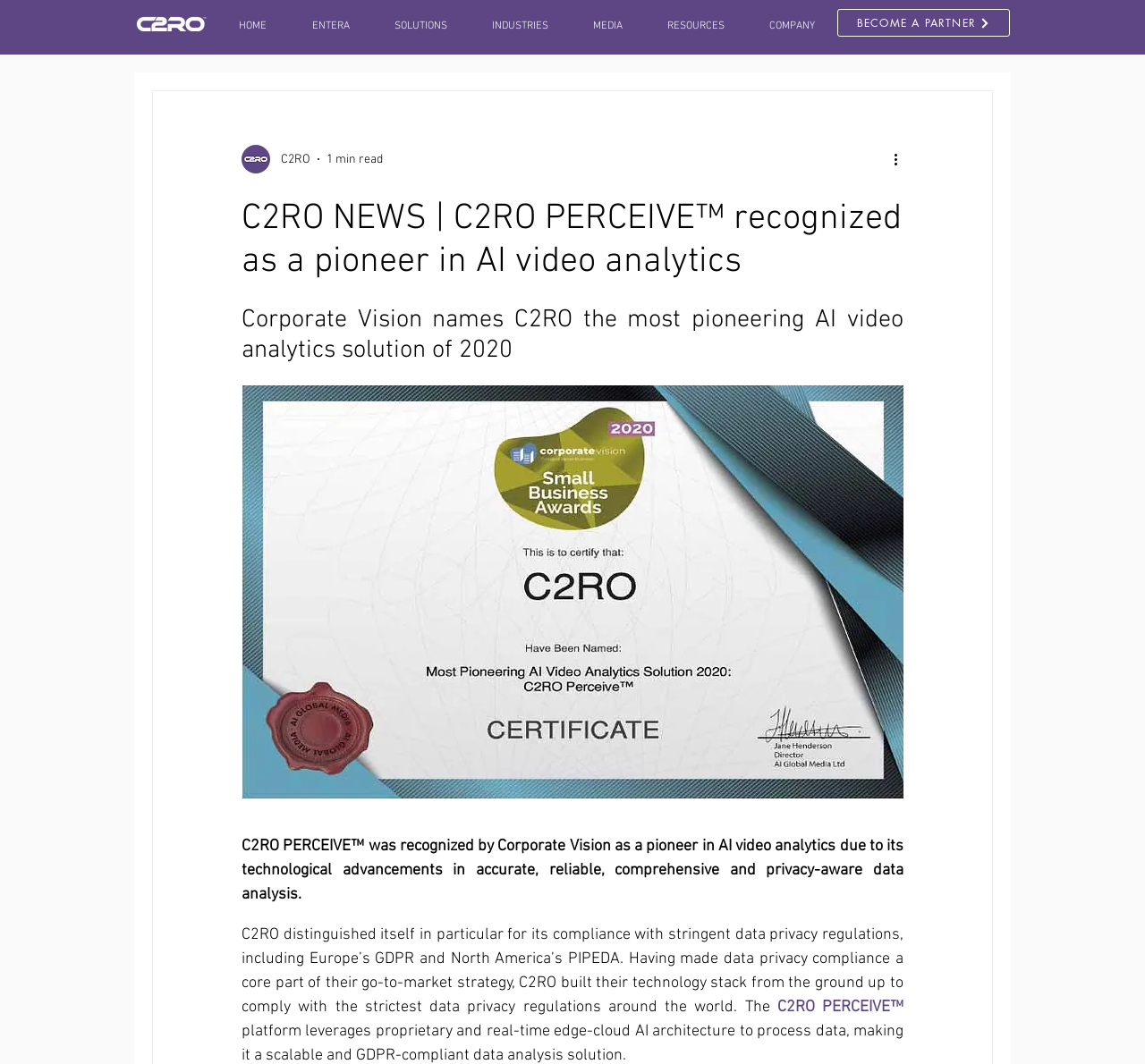Please find and report the primary heading text from the webpage.

C2RO NEWS | C2RO PERCEIVE™ recognized as a pioneer in AI video analytics